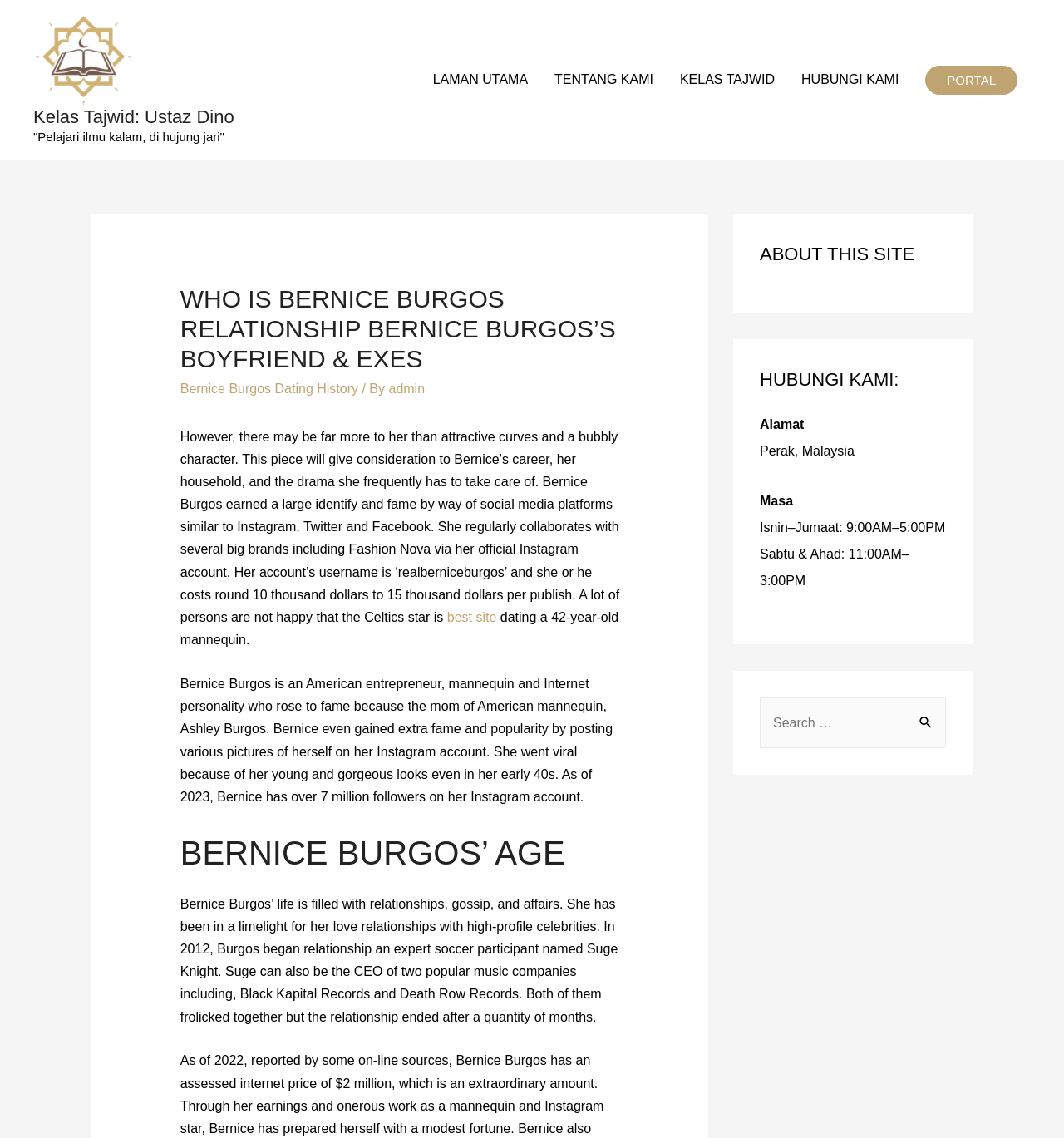Generate the text of the webpage's primary heading.

WHO IS BERNICE BURGOS RELATIONSHIP BERNICE BURGOS’S BOYFRIEND & EXES